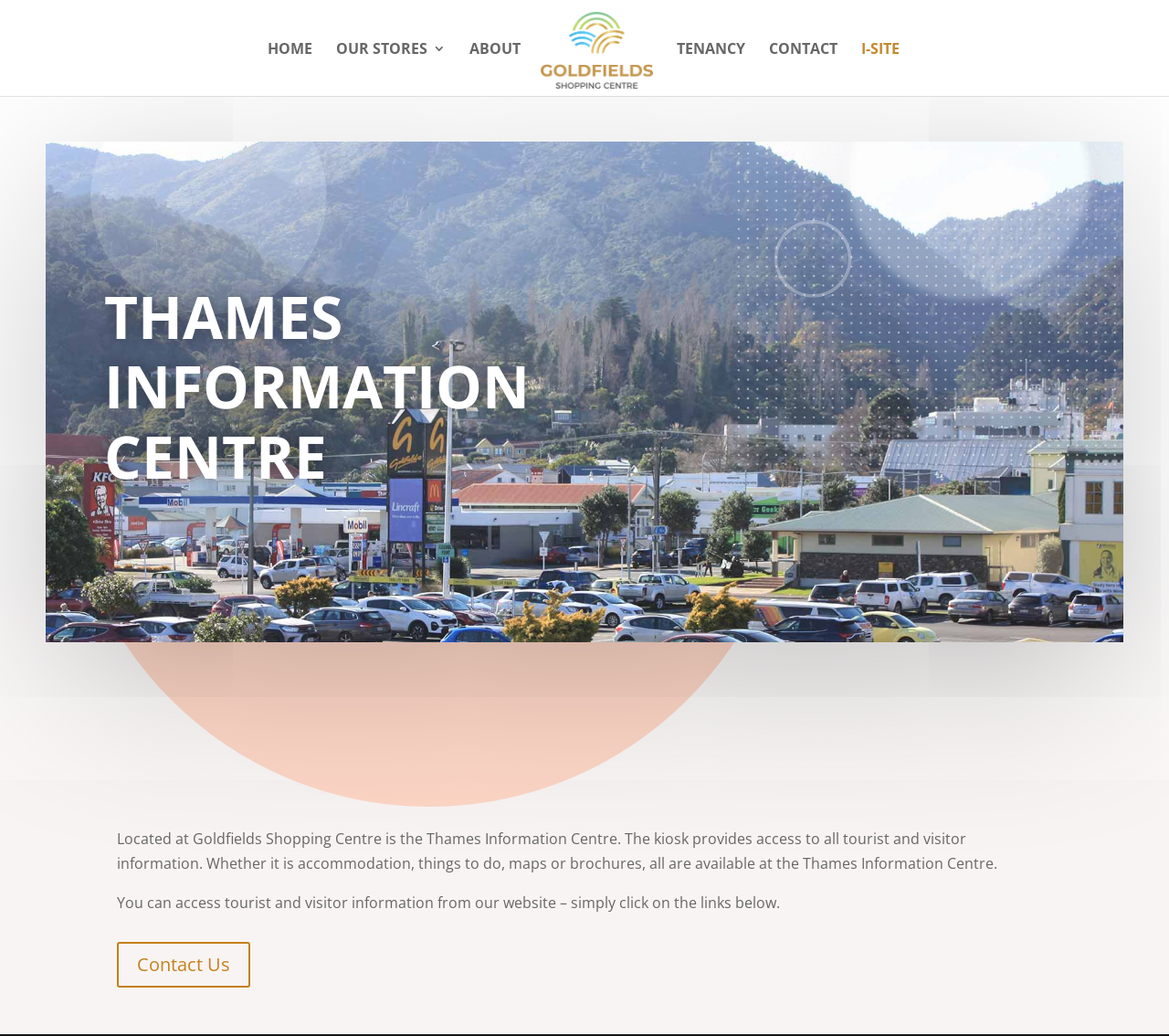Indicate the bounding box coordinates of the element that must be clicked to execute the instruction: "visit i-site". The coordinates should be given as four float numbers between 0 and 1, i.e., [left, top, right, bottom].

[0.736, 0.041, 0.769, 0.093]